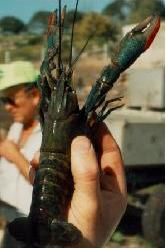What is the person in the background likely doing?
Give a single word or phrase as your answer by examining the image.

Participating in aquaculture activities